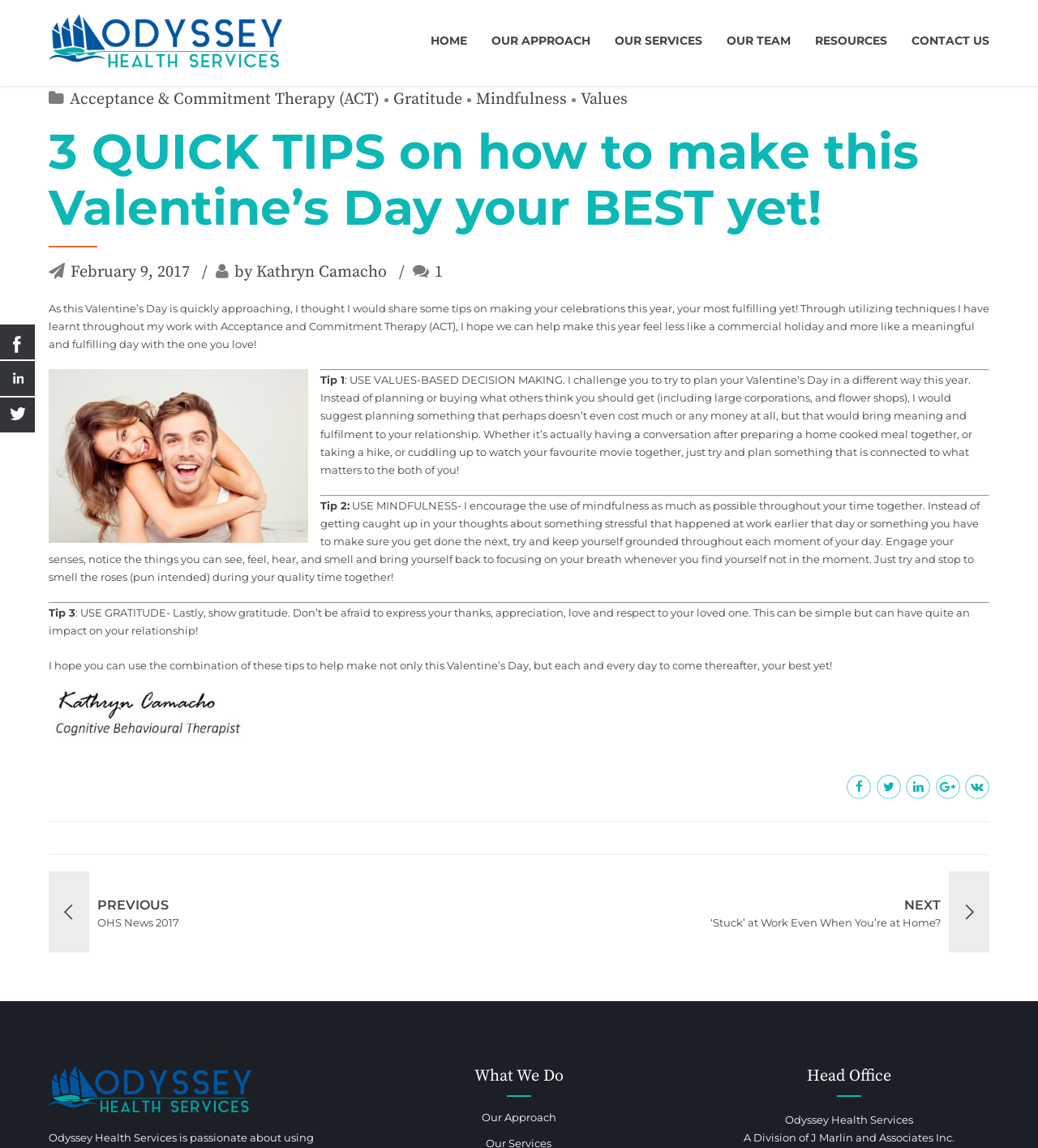Please determine the bounding box coordinates of the element to click in order to execute the following instruction: "Read about Acceptance & Commitment Therapy (ACT)". The coordinates should be four float numbers between 0 and 1, specified as [left, top, right, bottom].

[0.067, 0.076, 0.366, 0.098]